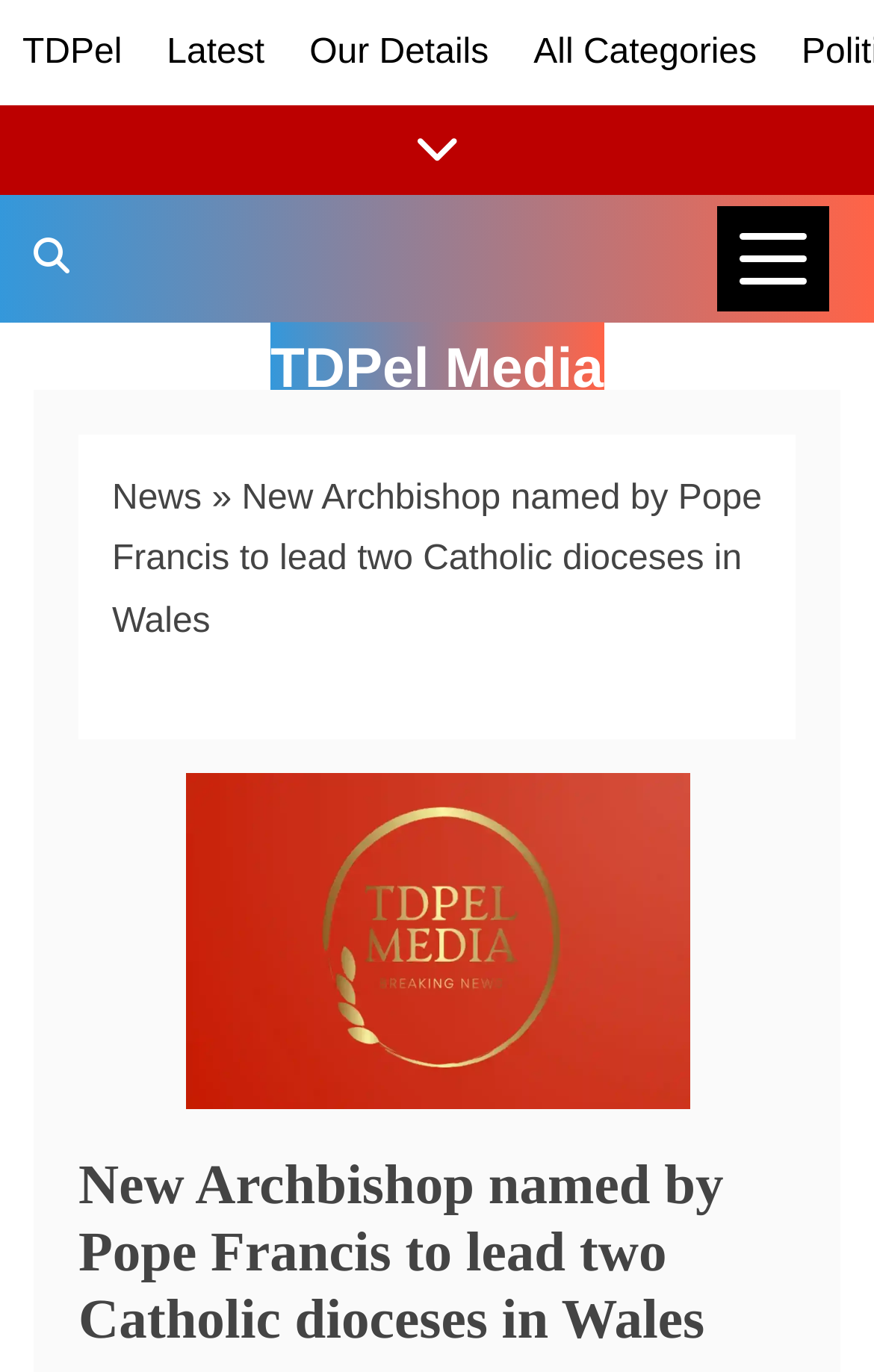Locate the bounding box coordinates of the clickable area to execute the instruction: "read news about New Archbishop". Provide the coordinates as four float numbers between 0 and 1, represented as [left, top, right, bottom].

[0.128, 0.35, 0.872, 0.466]